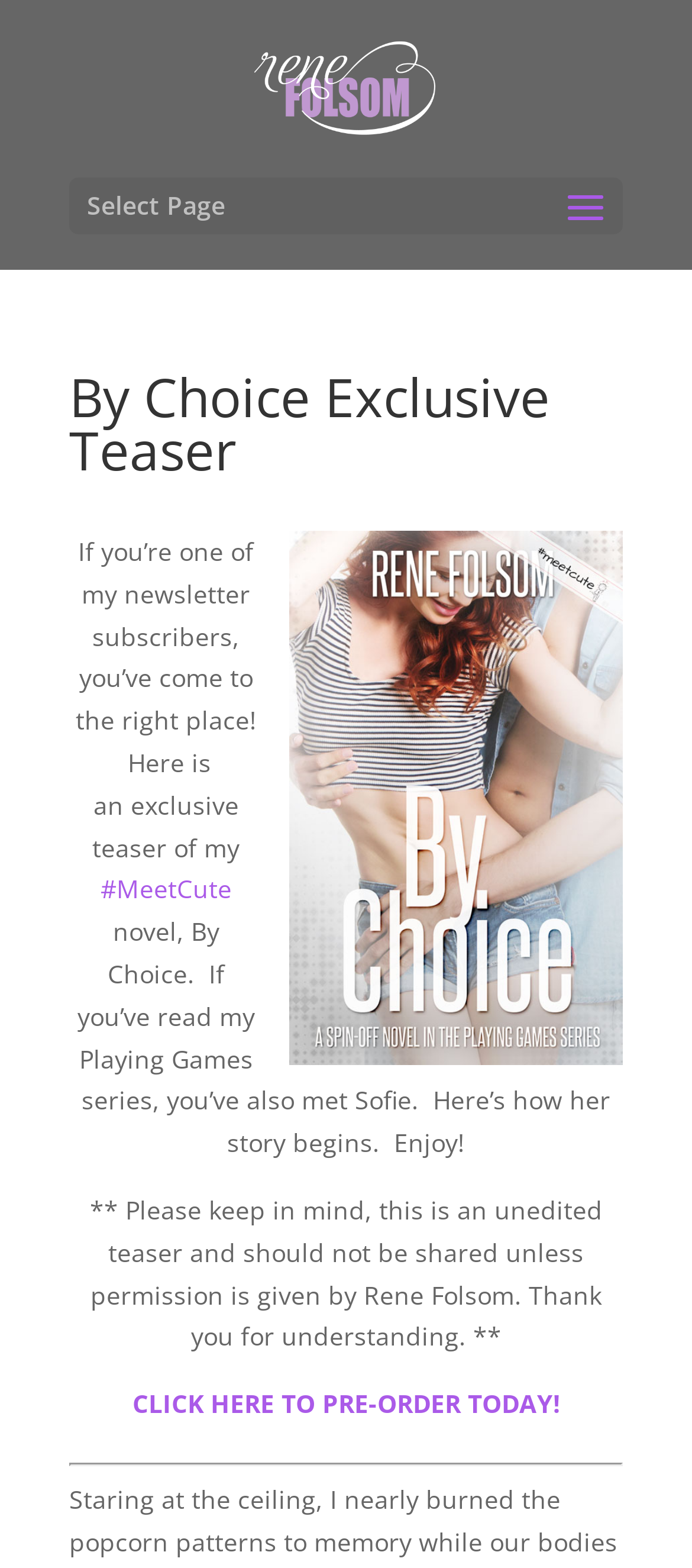Respond with a single word or short phrase to the following question: 
What is the name of the novel?

By Choice